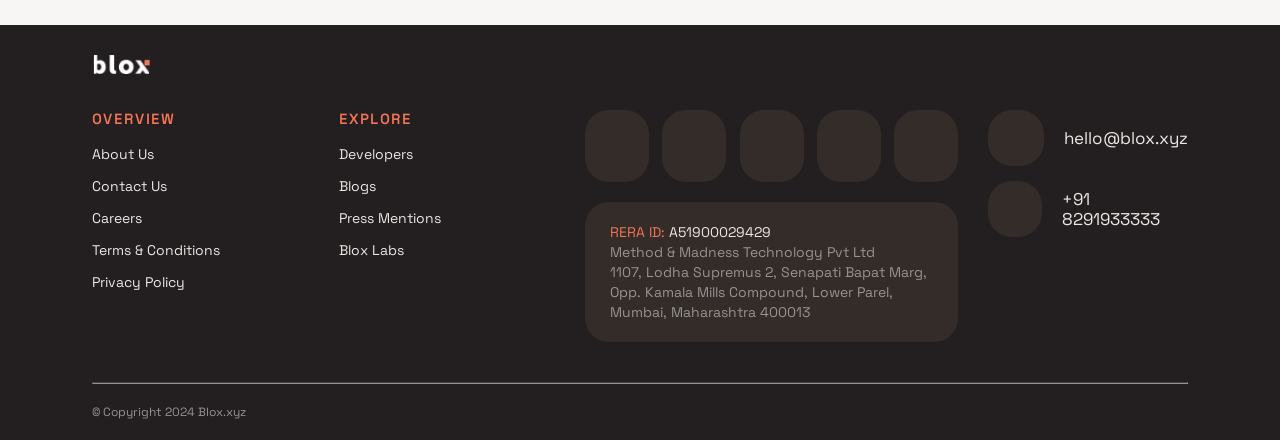Determine the bounding box coordinates of the target area to click to execute the following instruction: "Contact us through email."

[0.772, 0.251, 0.928, 0.378]